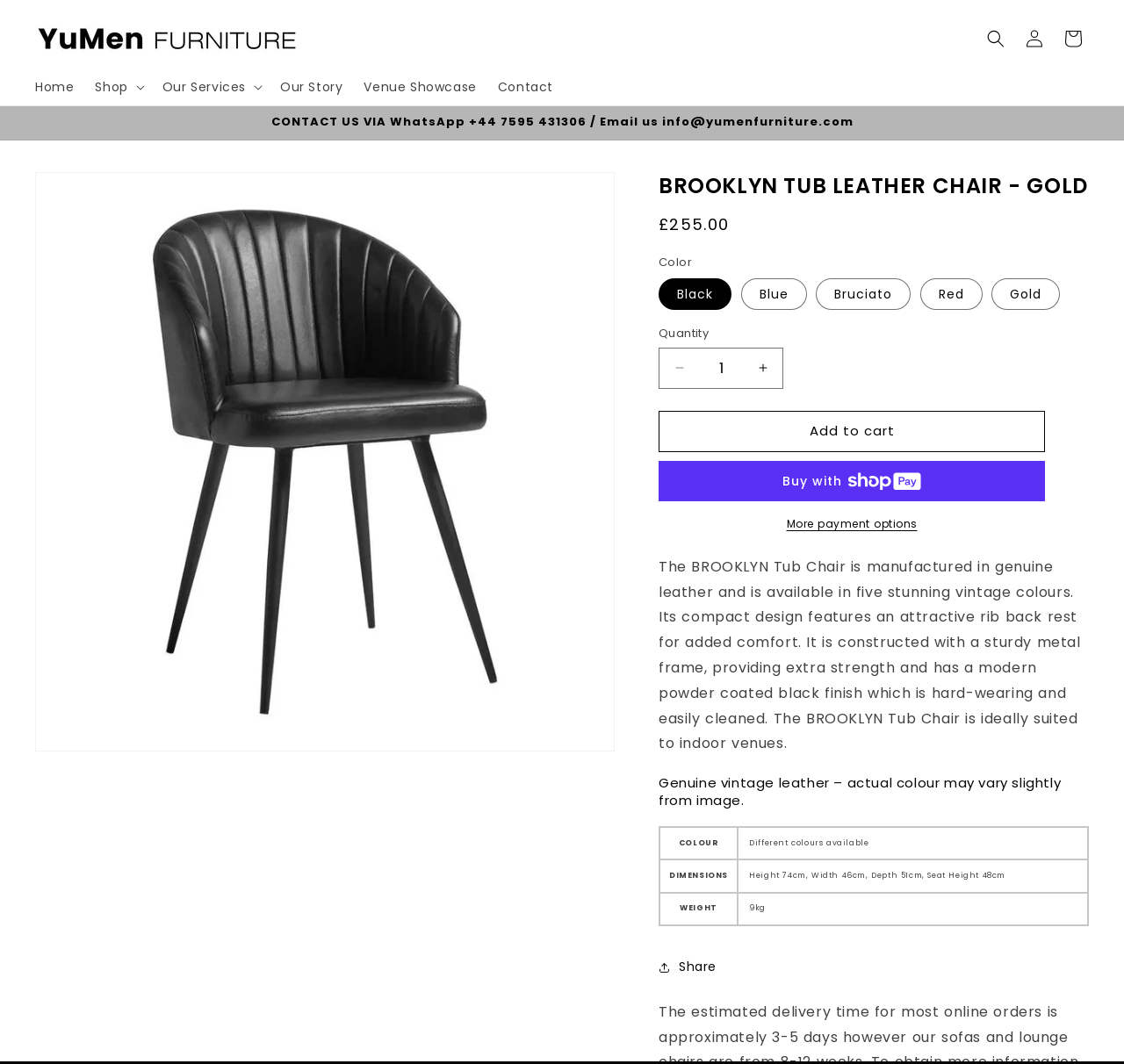Please locate the clickable area by providing the bounding box coordinates to follow this instruction: "View product information".

[0.03, 0.161, 0.126, 0.199]